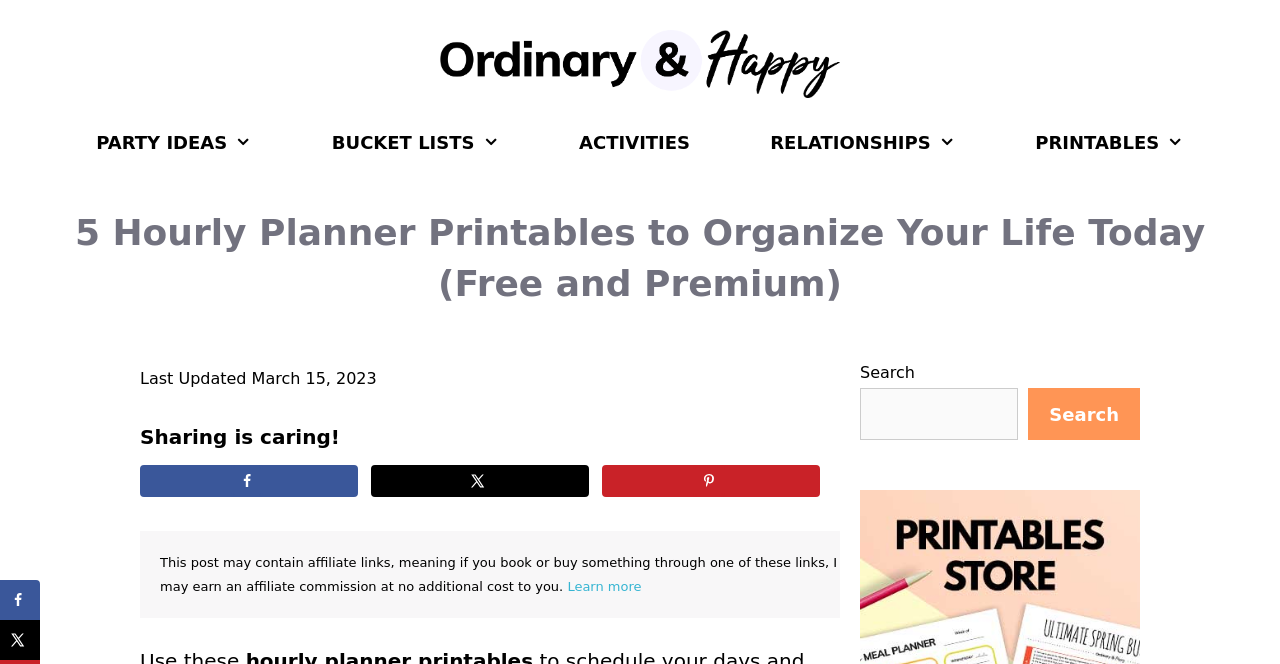Please give a concise answer to this question using a single word or phrase: 
What is the purpose of the webpage?

To provide hourly planner printables to help users organize their life